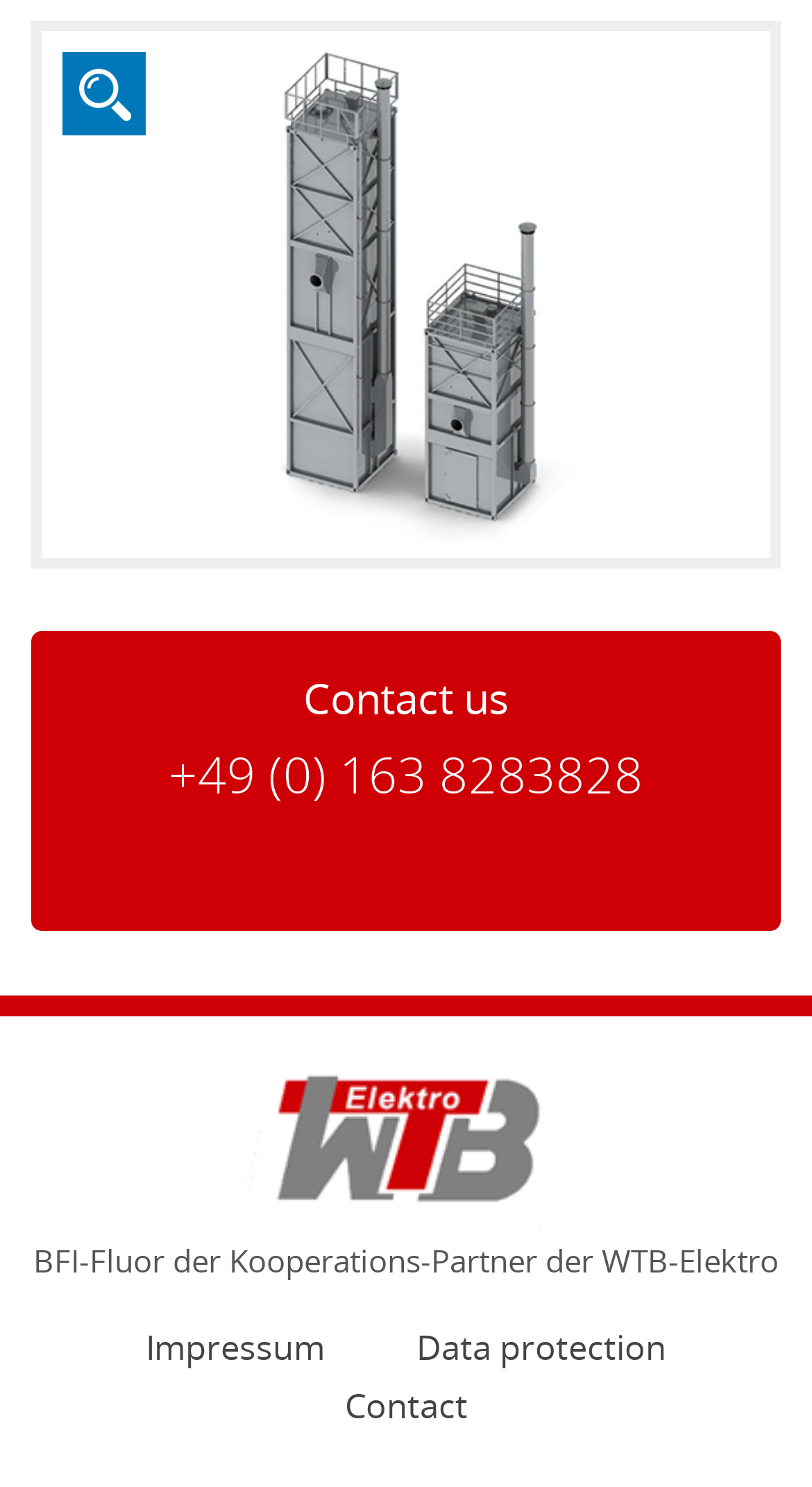What is the purpose of the webpage?
From the image, respond with a single word or phrase.

Contact and information